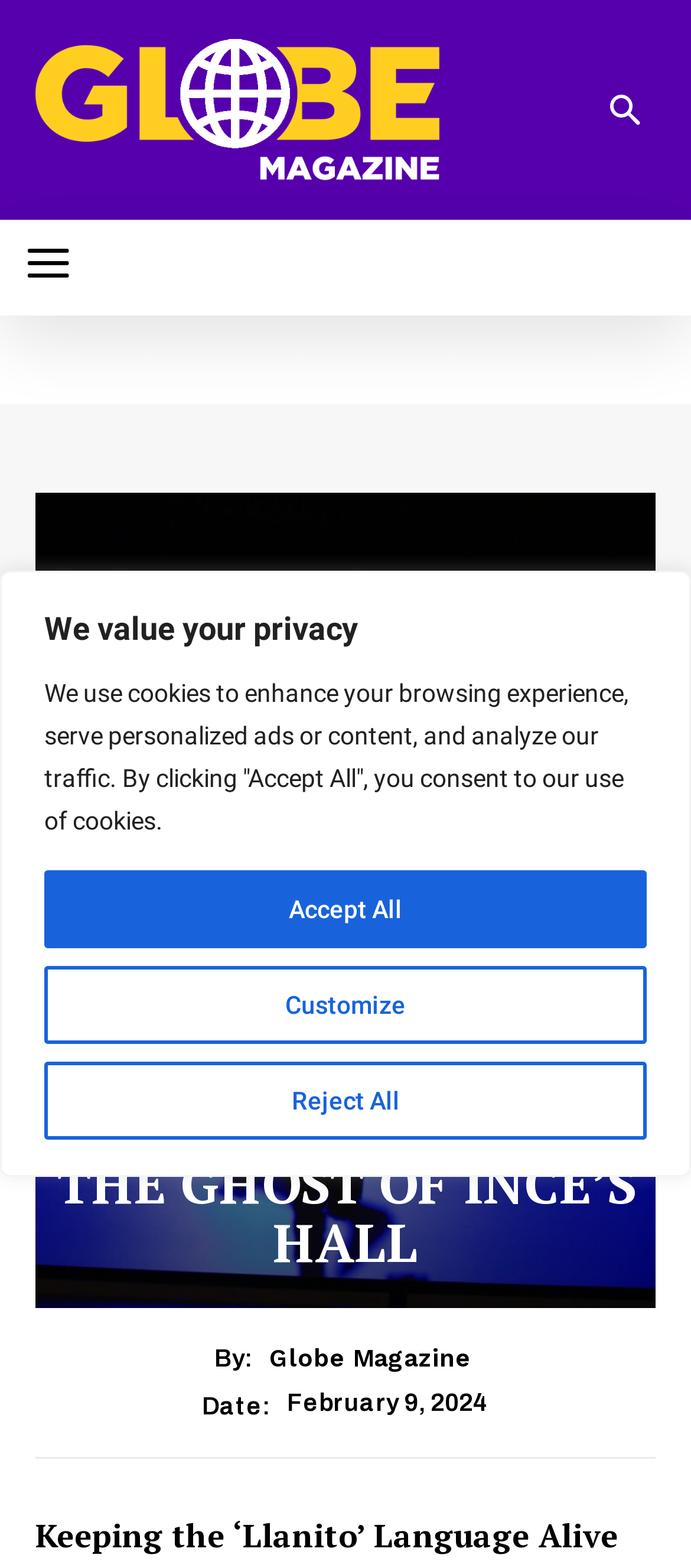Can you determine the main header of this webpage?

THE GHOST OF INCE’S HALL